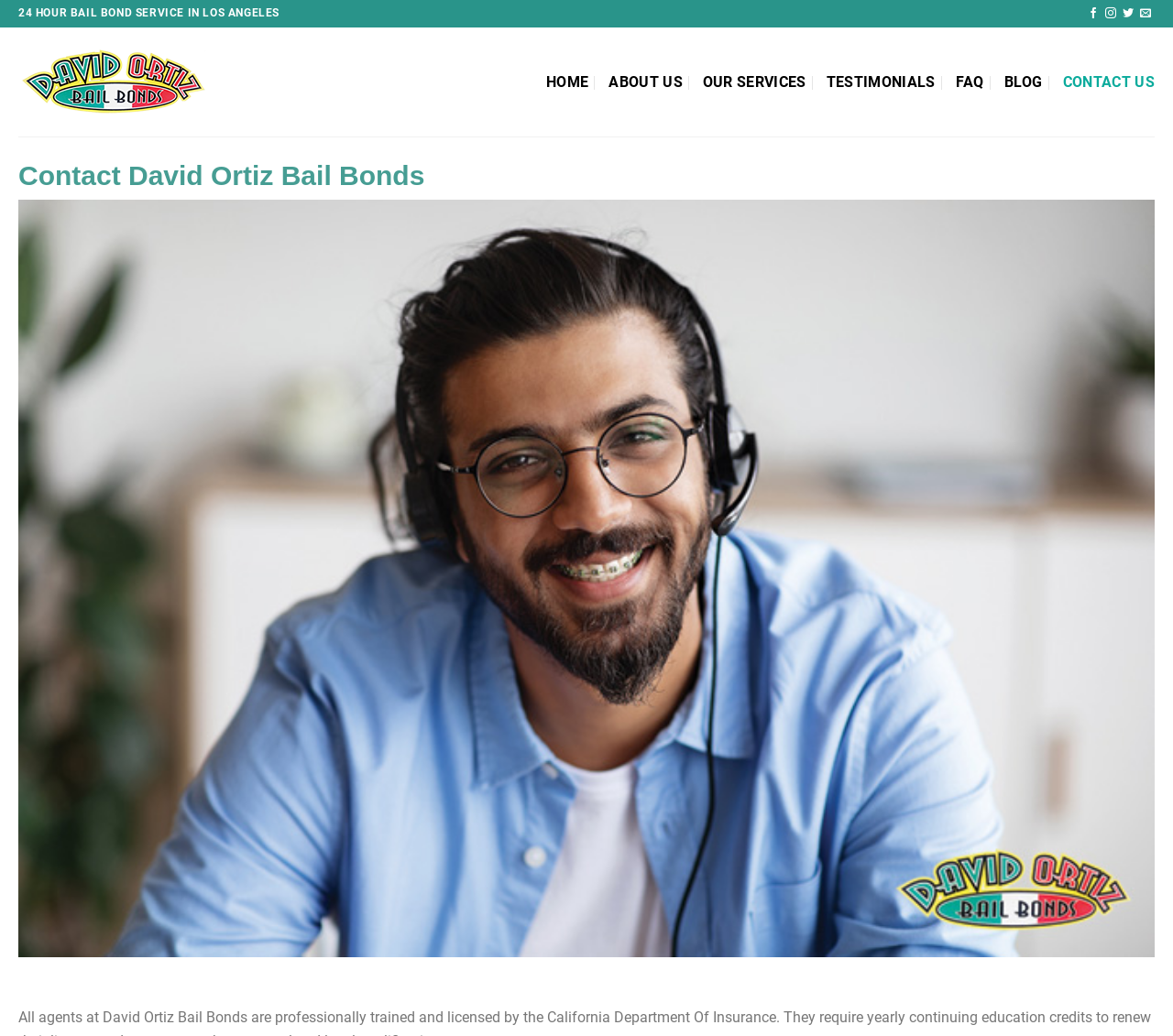Identify the bounding box coordinates of the clickable region to carry out the given instruction: "Read ABOUT US".

[0.519, 0.063, 0.582, 0.095]